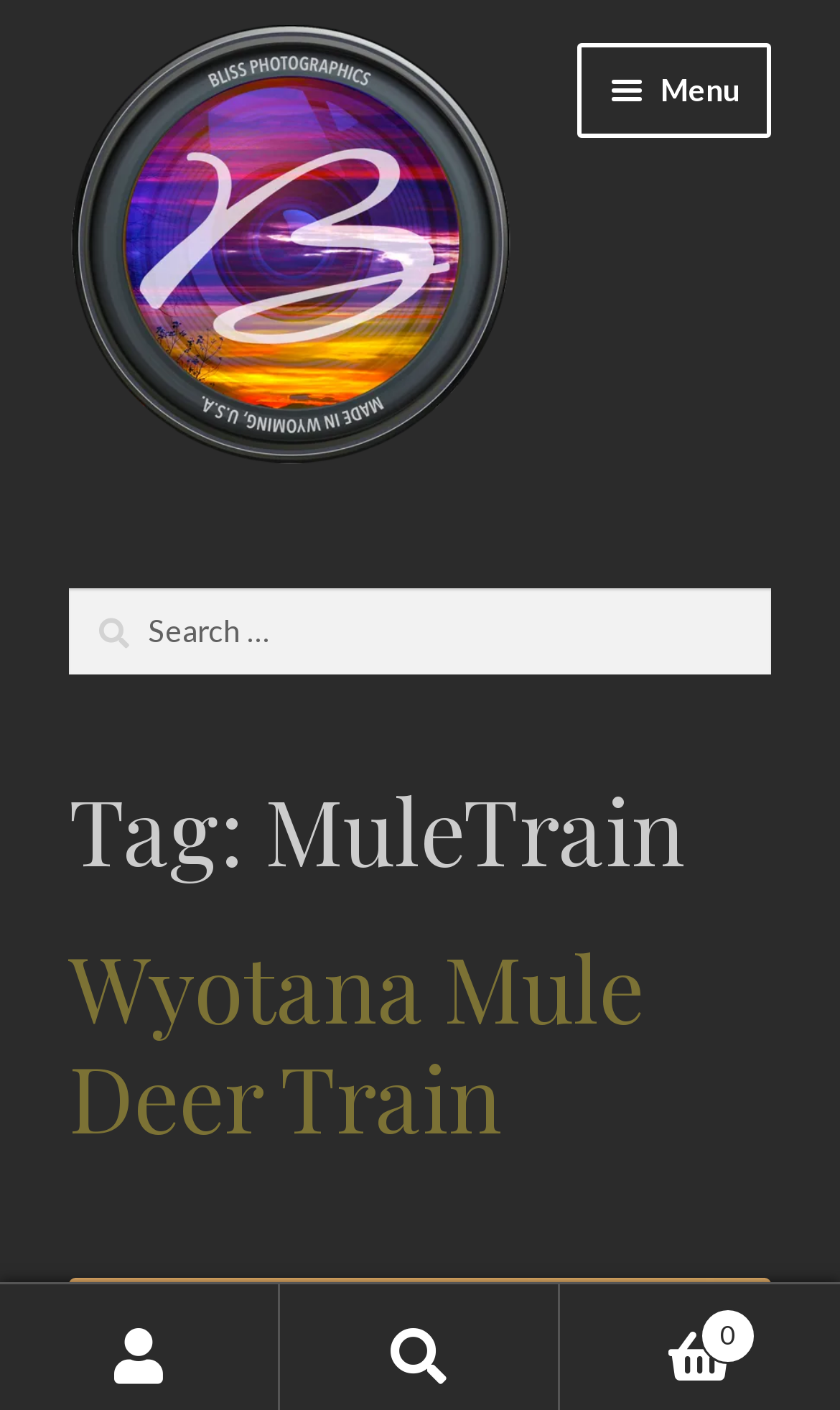Bounding box coordinates are specified in the format (top-left x, top-left y, bottom-right x, bottom-right y). All values are floating point numbers bounded between 0 and 1. Please provide the bounding box coordinate of the region this sentence describes: Menu

[0.687, 0.031, 0.918, 0.098]